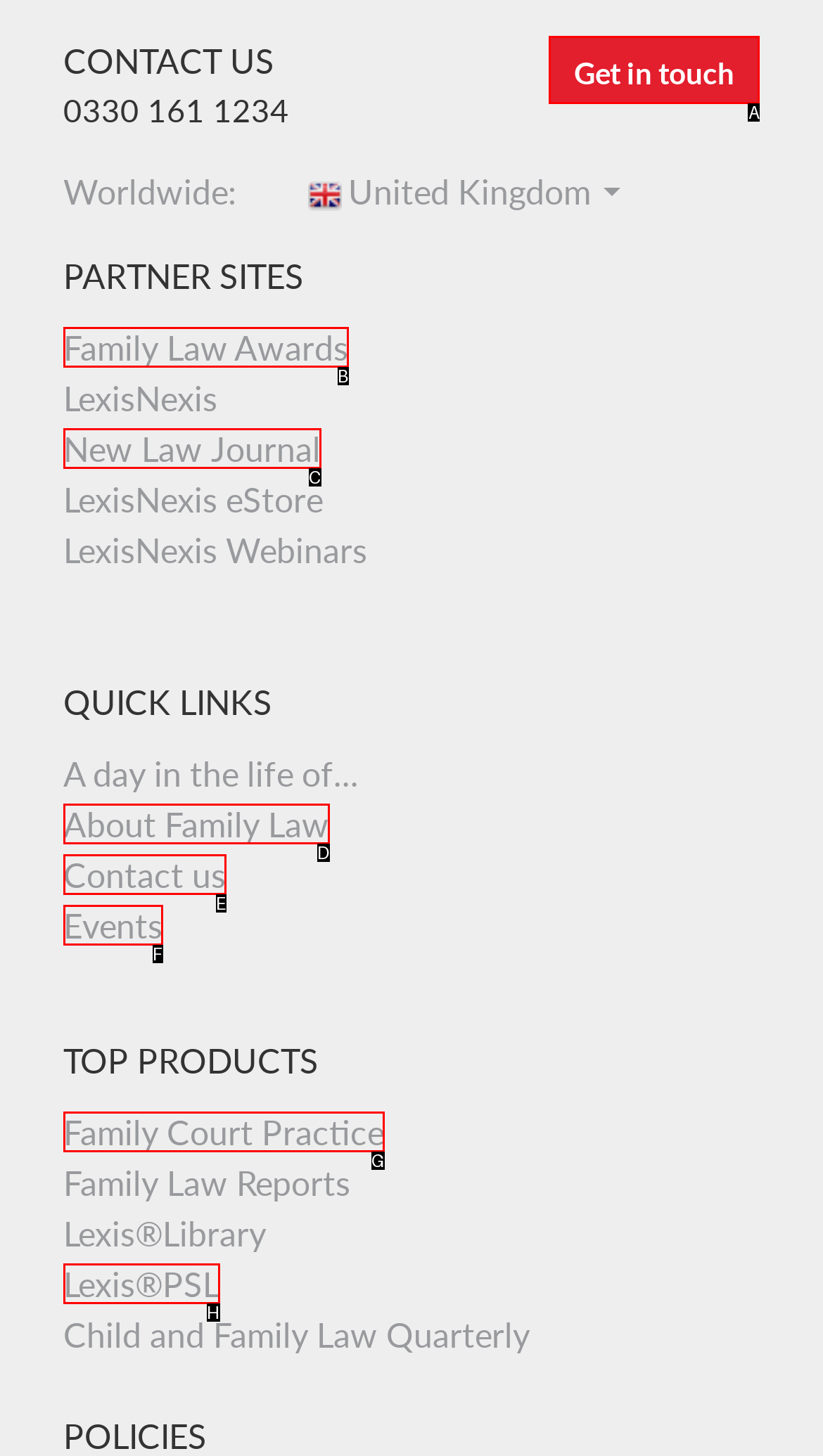For the instruction: Submit the form, which HTML element should be clicked?
Respond with the letter of the appropriate option from the choices given.

None